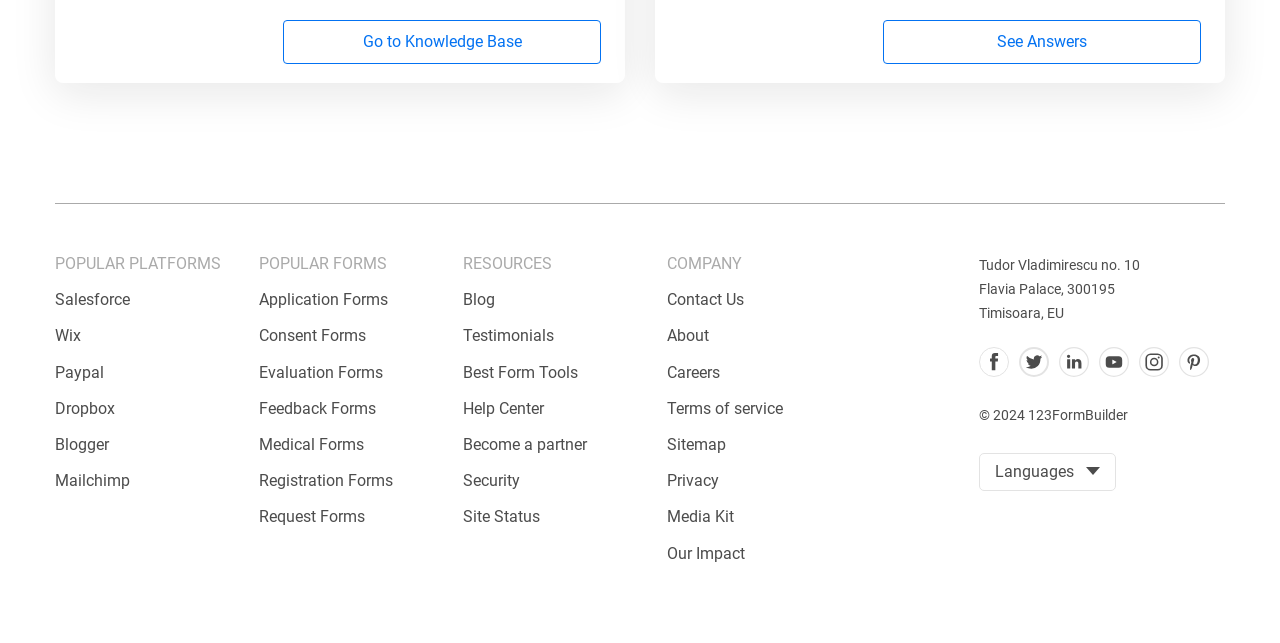What social media platforms does the company have a presence on?
Please provide a single word or phrase based on the screenshot.

Facebook, Twitter, LinkedIn, YouTube, Instagram, Pinterest